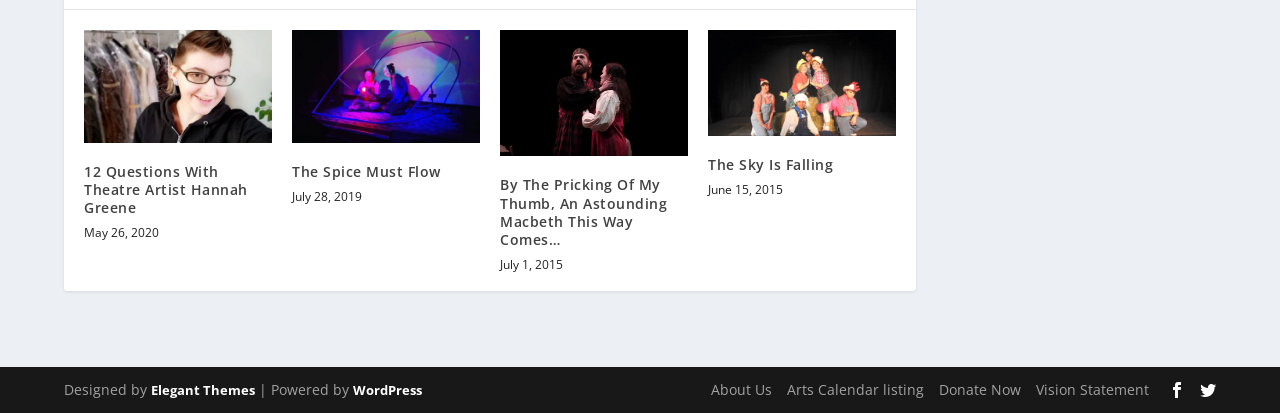Kindly determine the bounding box coordinates for the area that needs to be clicked to execute this instruction: "Click the 'ABOUT US' link".

None